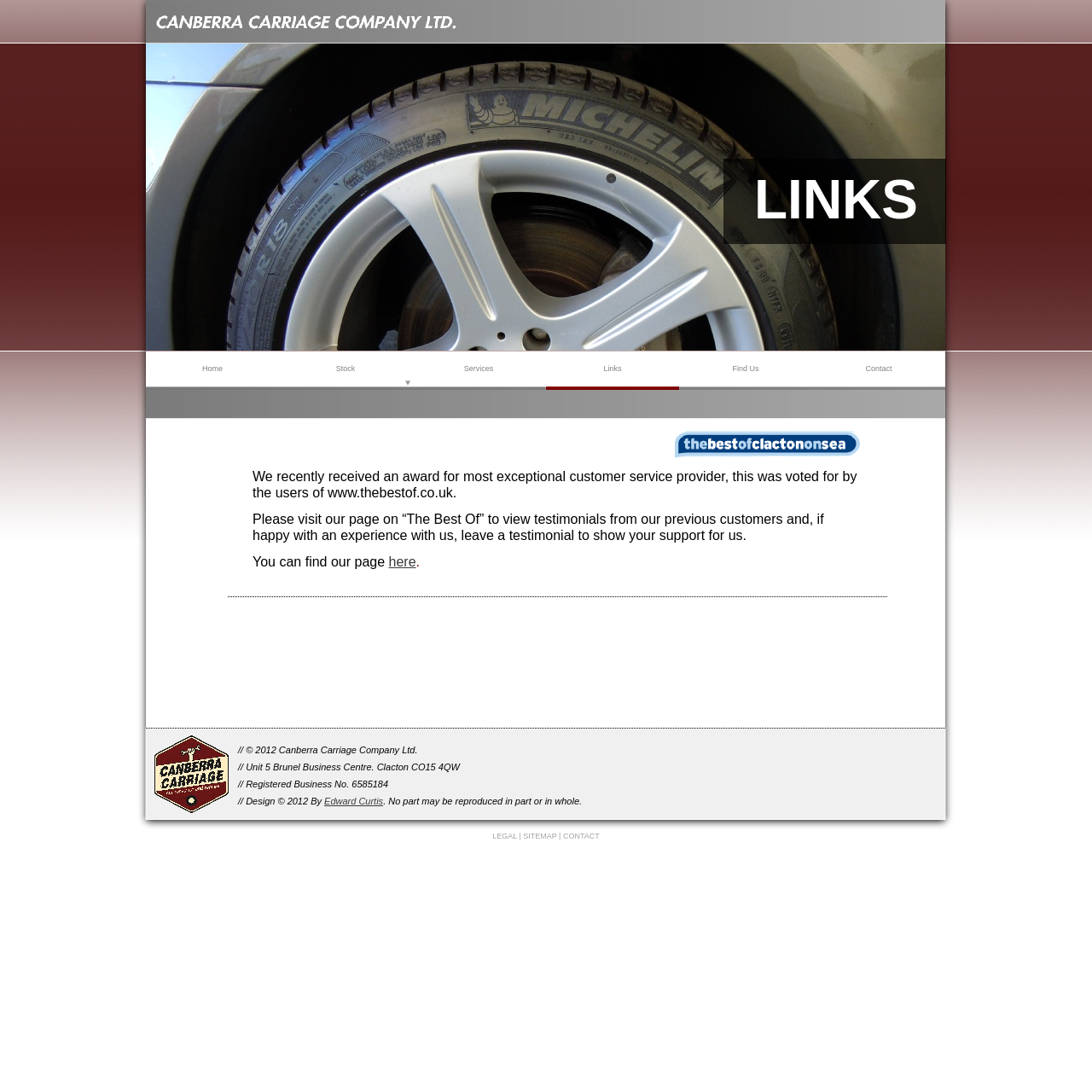What is the award received by the company?
Carefully analyze the image and provide a detailed answer to the question.

I found this information by reading the text on the webpage, which says 'We recently received an award for most exceptional customer service provider...'